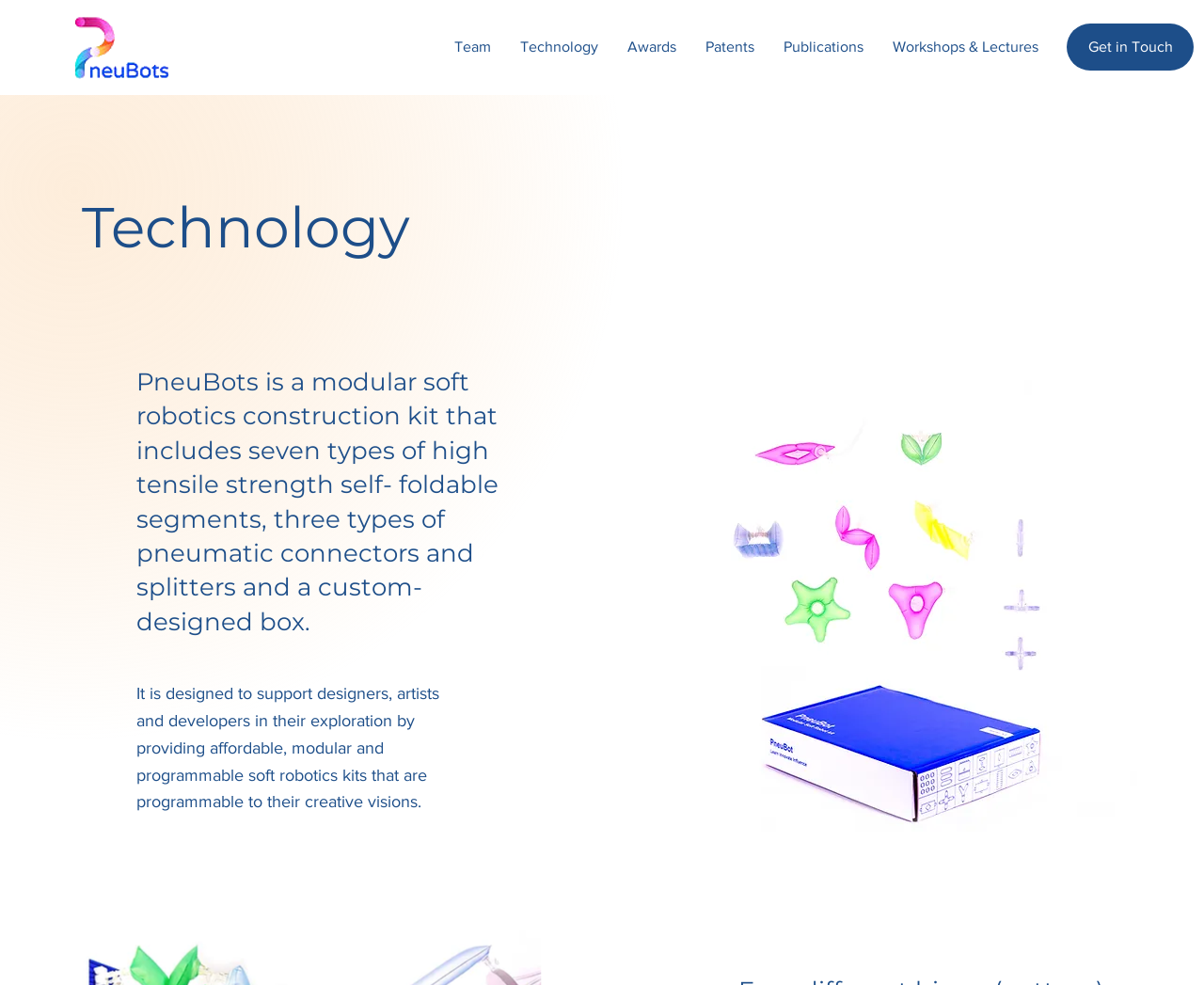Provide a short answer to the following question with just one word or phrase: How many navigation links are there?

Six